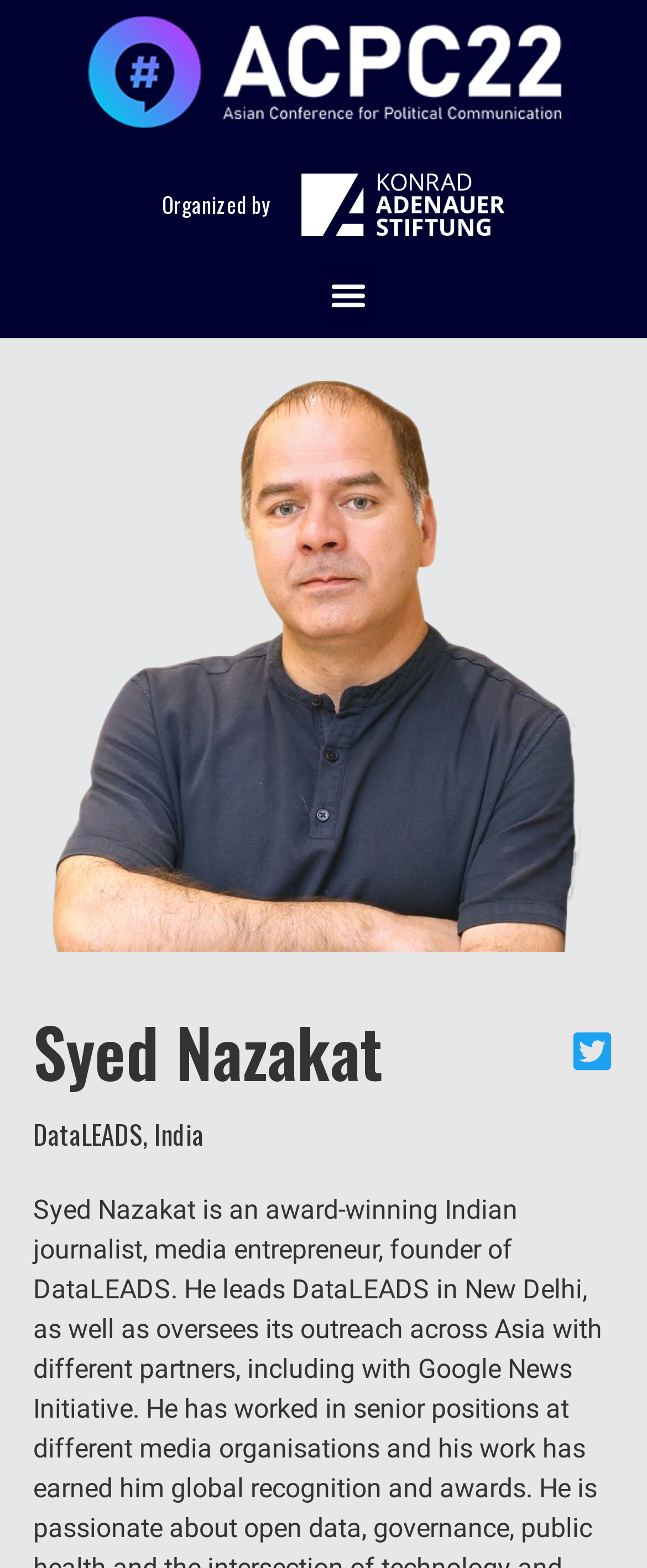Is the menu toggle button expanded?
Answer the question based on the image using a single word or a brief phrase.

False